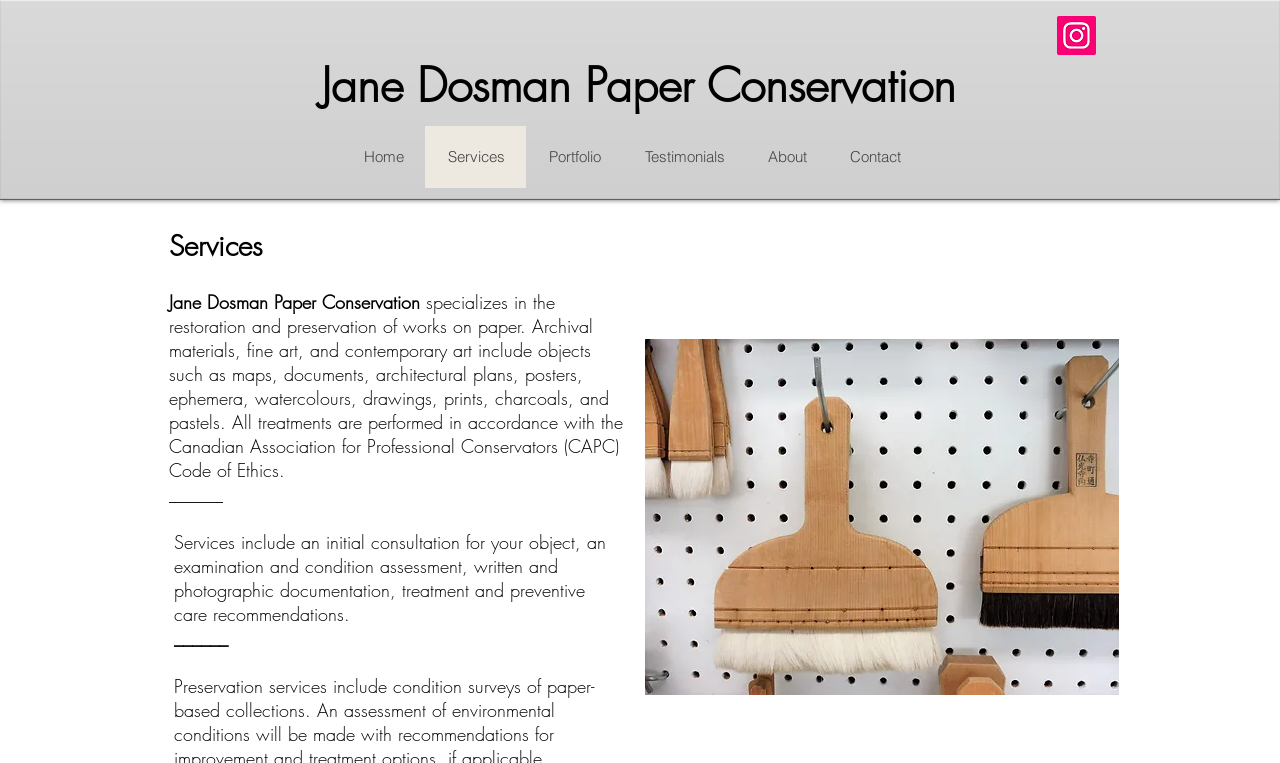Using the provided element description "Testimonials", determine the bounding box coordinates of the UI element.

[0.486, 0.165, 0.583, 0.246]